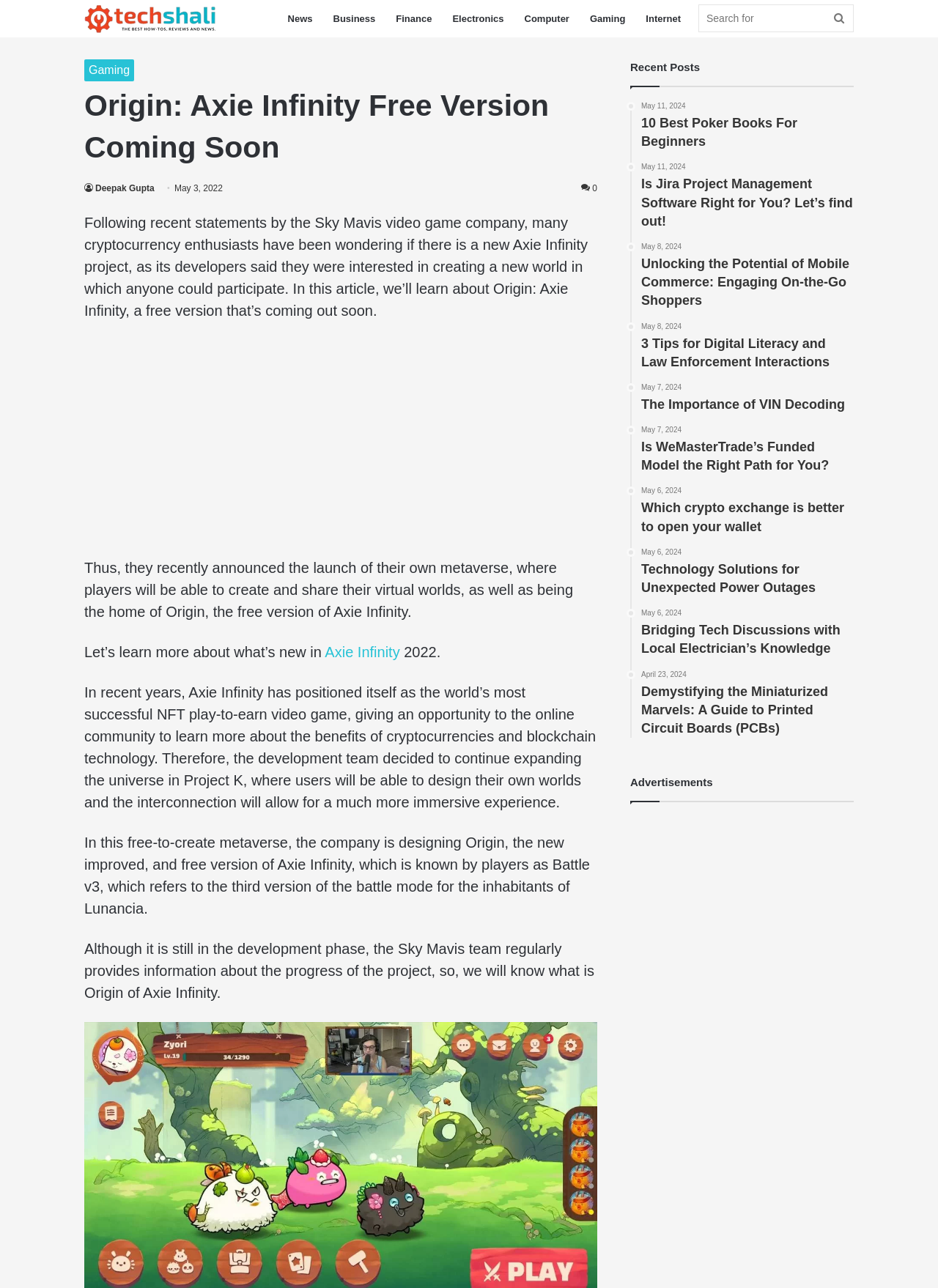Provide a one-word or one-phrase answer to the question:
What is the name of the free version of Axie Infinity?

Origin